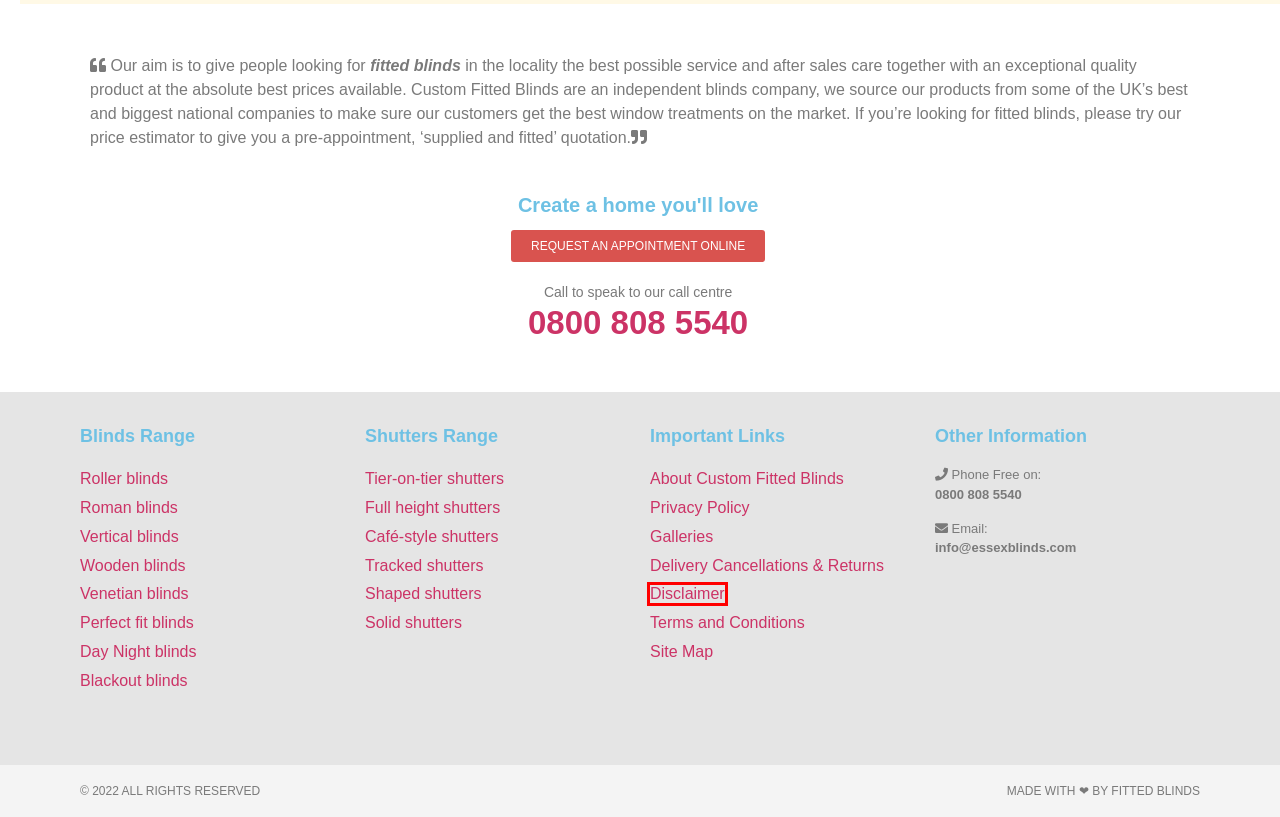Consider the screenshot of a webpage with a red bounding box around an element. Select the webpage description that best corresponds to the new page after clicking the element inside the red bounding box. Here are the candidates:
A. Perfect Fit Blinds - Essex Blinds
B. Blackout Blinds - Essex Blinds
C. Roller Blinds - Essex Blinds
D. Shutters Gallery - Essex Blinds
E. Blinds Home Page - Custom Fitted Blinds
F. About Custom Fitted Blinds - Essex Blinds
G. Disclaimer - Essex Blinds
H. Roman Blinds - Essex Blinds

G